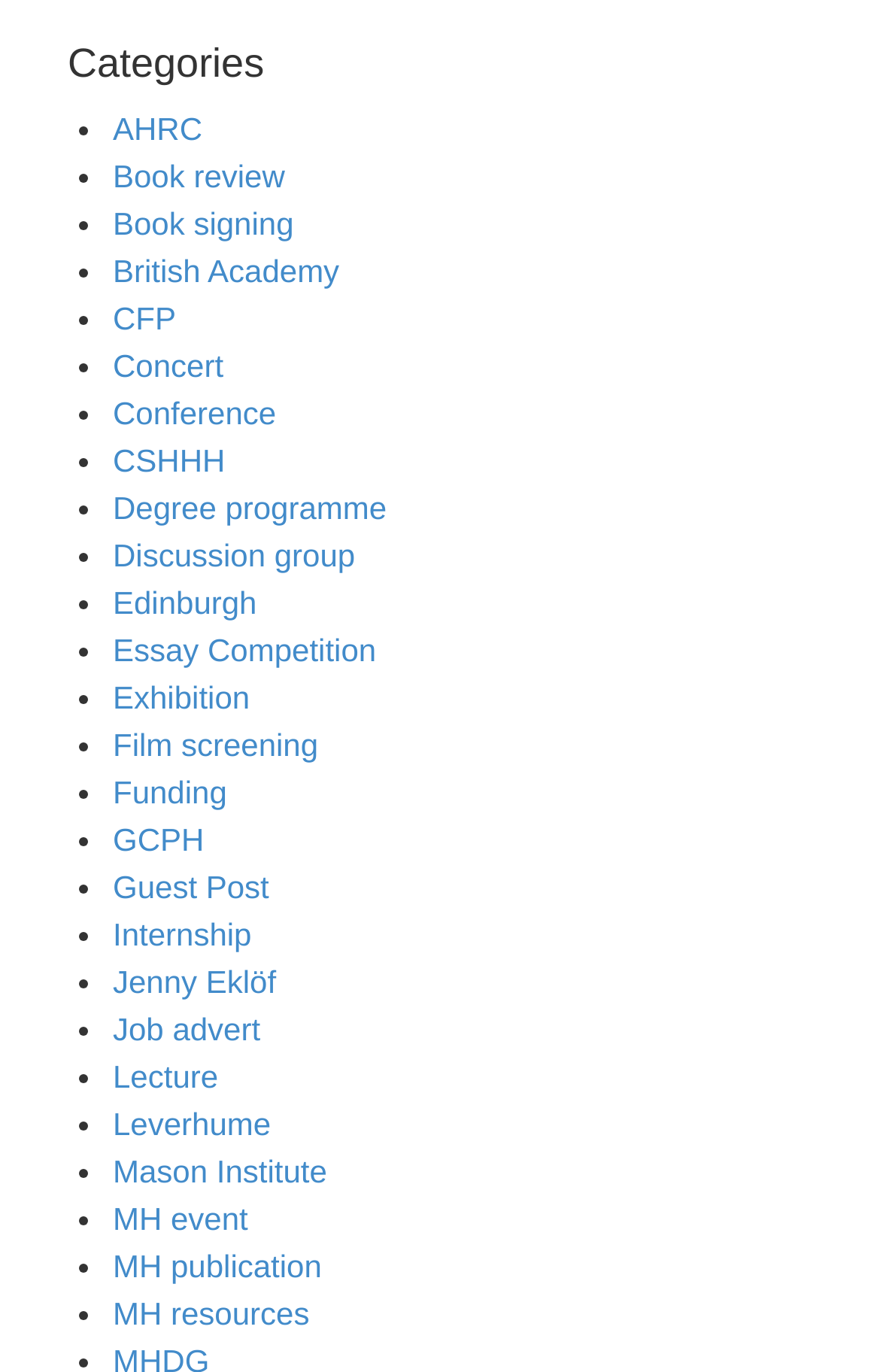Identify the bounding box coordinates of the area you need to click to perform the following instruction: "Learn more about 'GCPH'".

[0.128, 0.598, 0.232, 0.625]